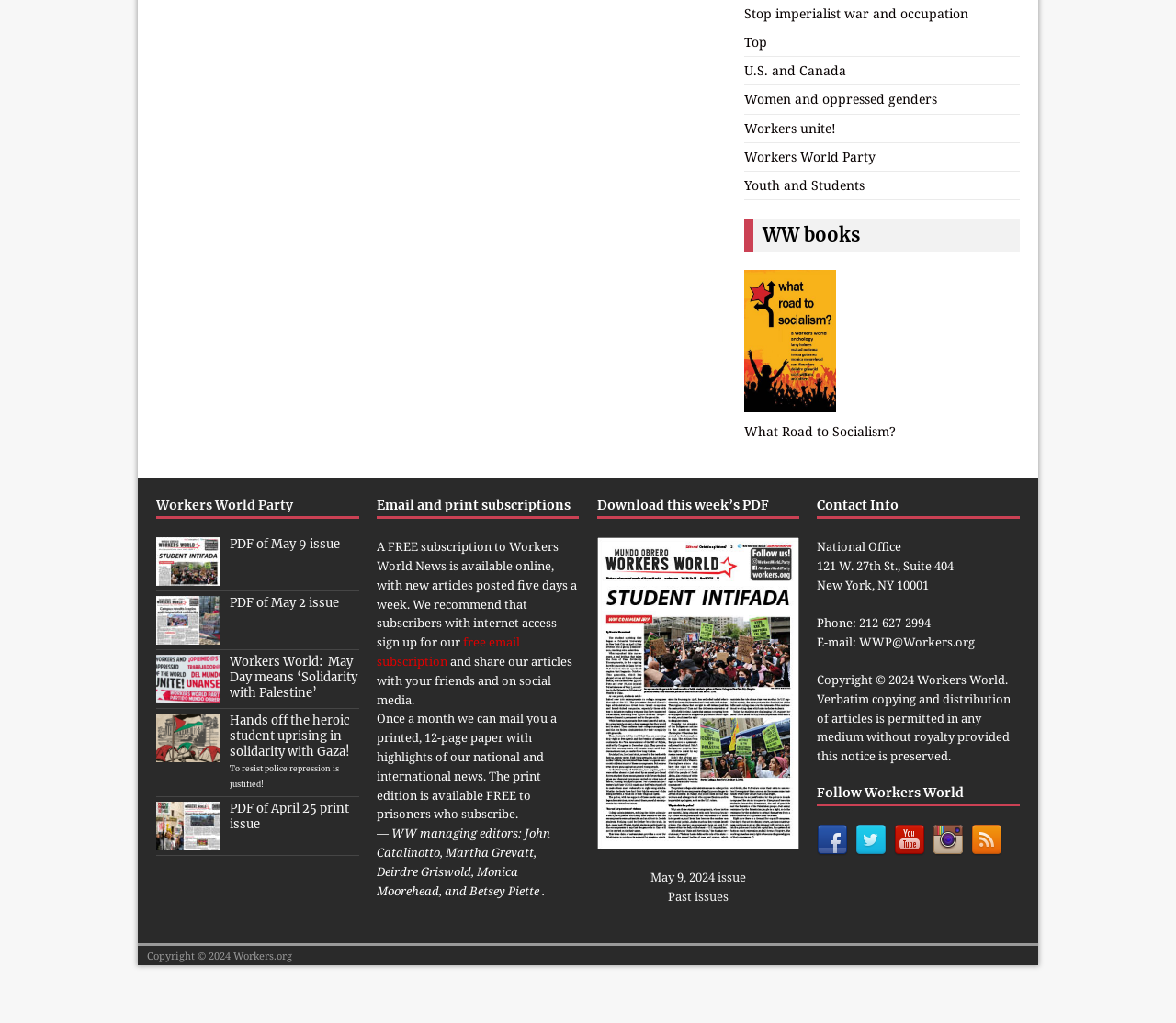Respond to the following question using a concise word or phrase: 
How can one subscribe to Workers World News?

Free email subscription